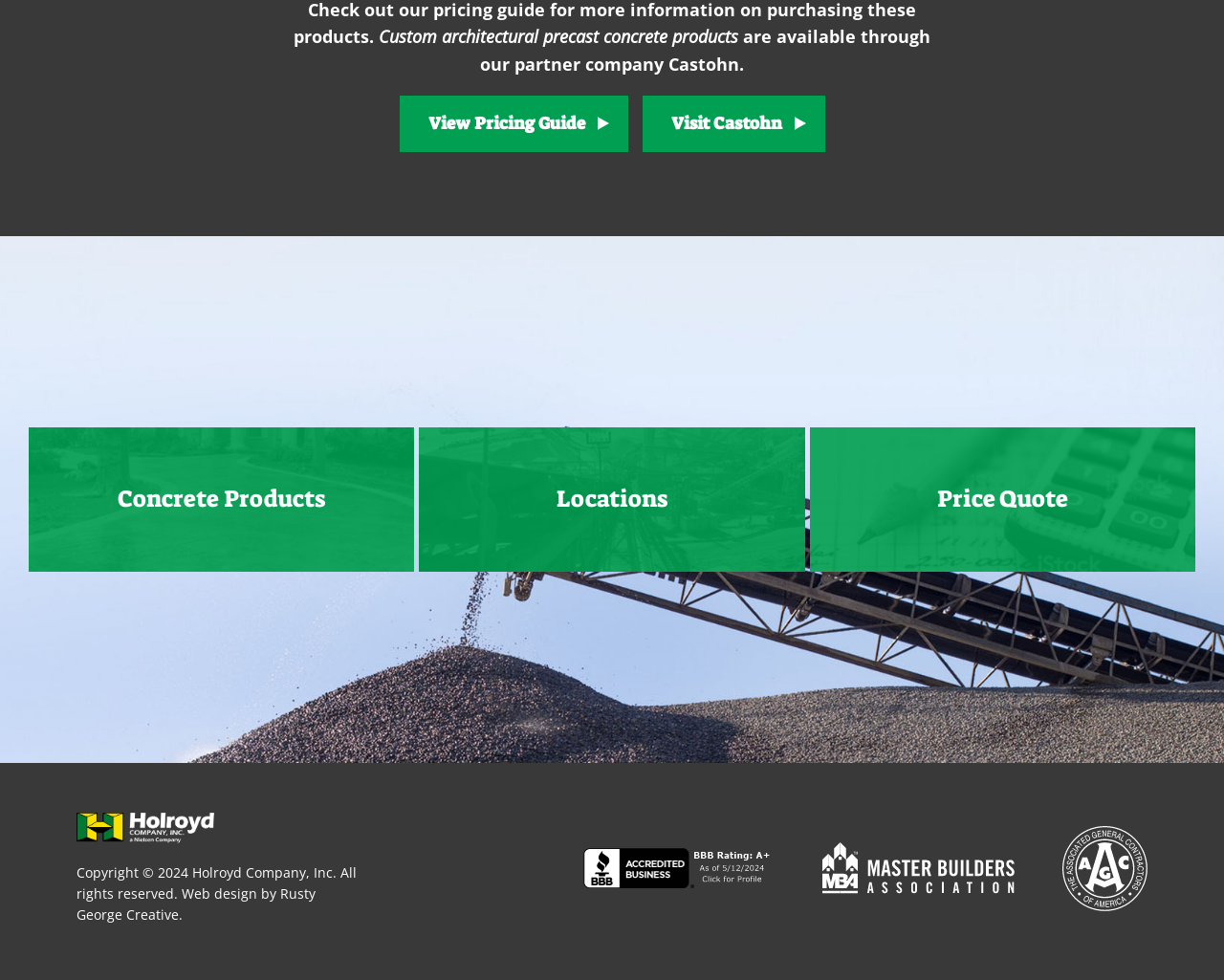Bounding box coordinates must be specified in the format (top-left x, top-left y, bottom-right x, bottom-right y). All values should be floating point numbers between 0 and 1. What are the bounding box coordinates of the UI element described as: alt="Master Builders Association Logo"

[0.672, 0.86, 0.829, 0.919]